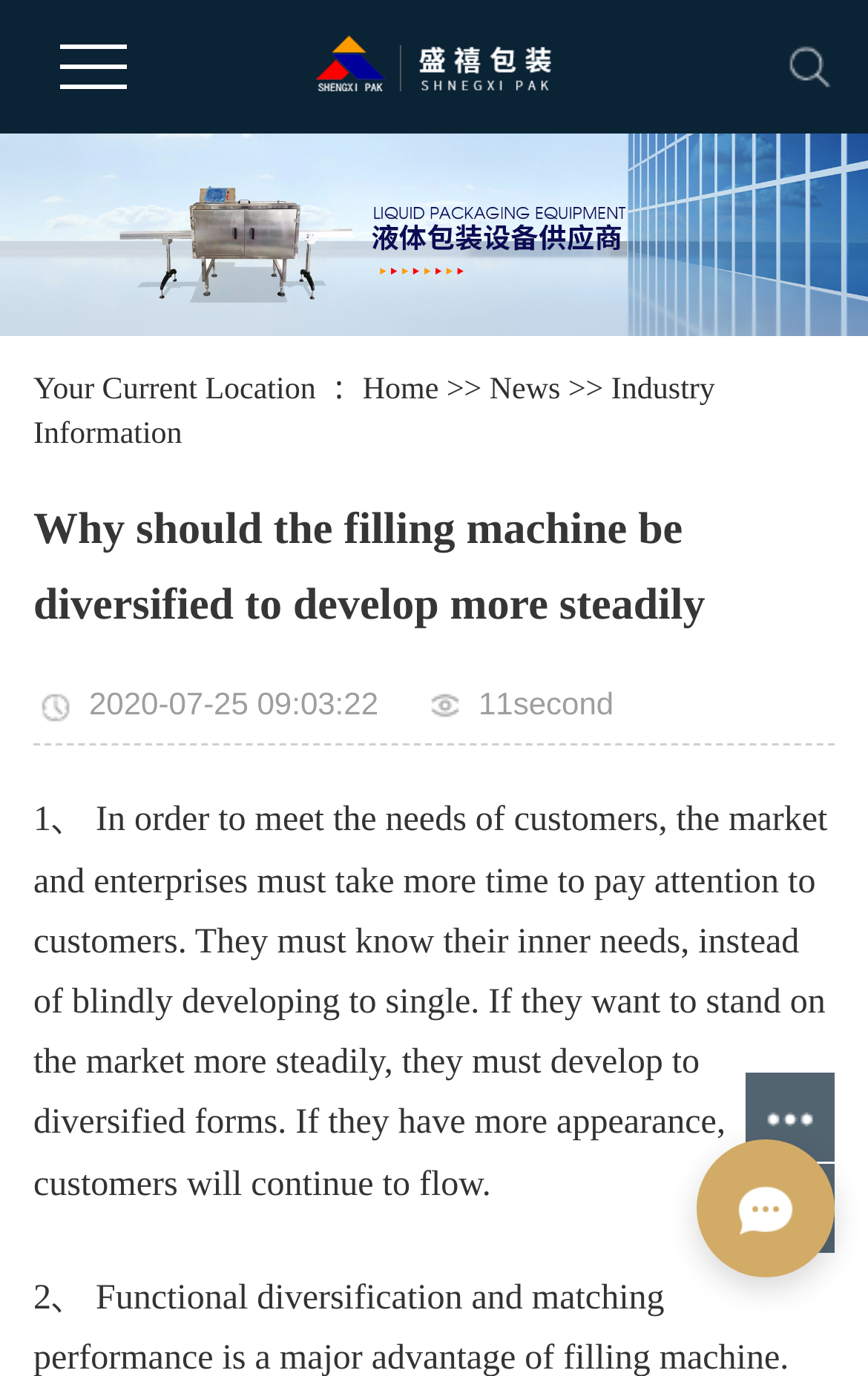What is the current location of the user?
Please provide a single word or phrase based on the screenshot.

Home